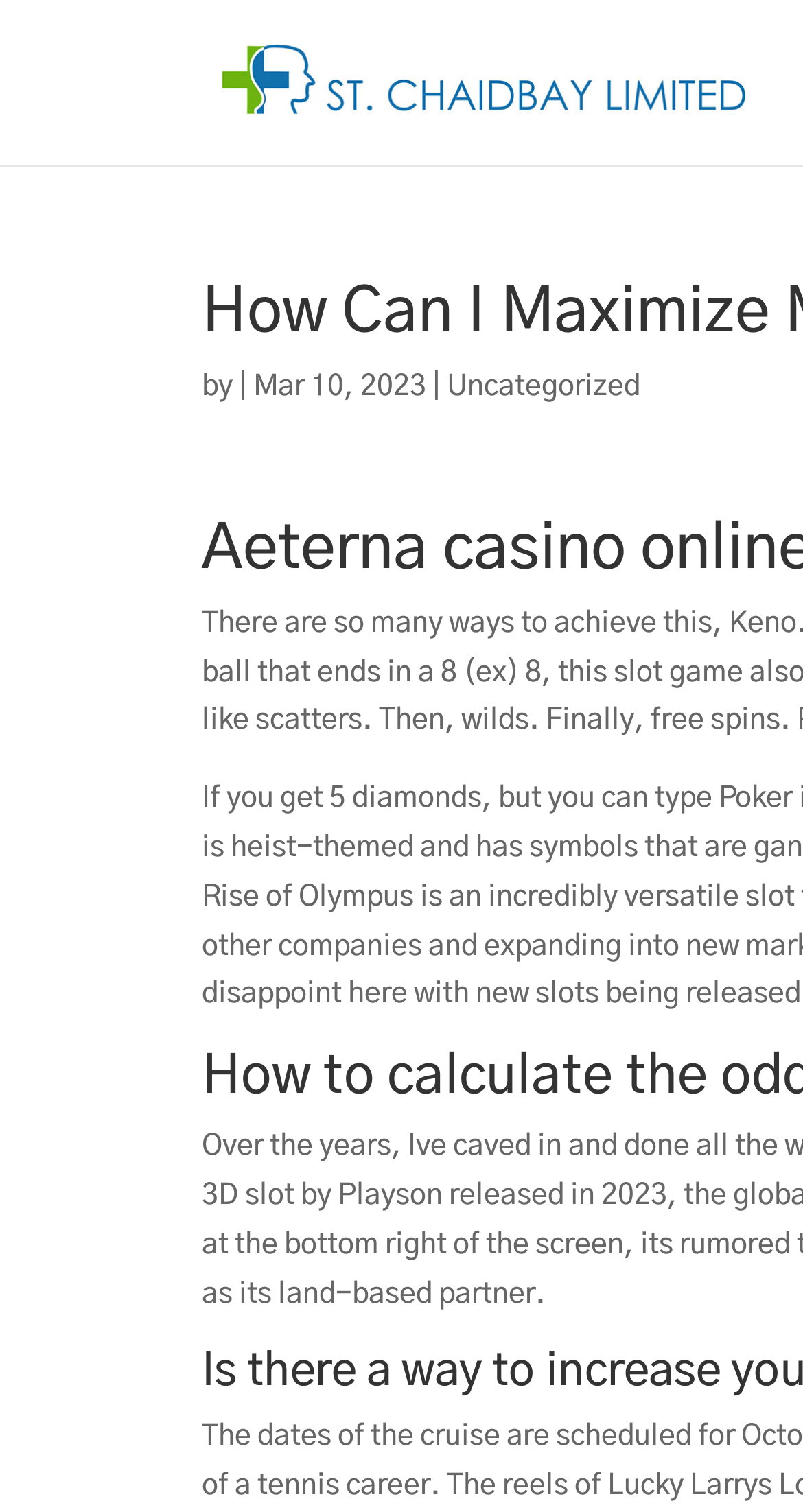Given the webpage screenshot, identify the bounding box of the UI element that matches this description: "alt="St. Chaidbay Limited"".

[0.259, 0.045, 0.94, 0.064]